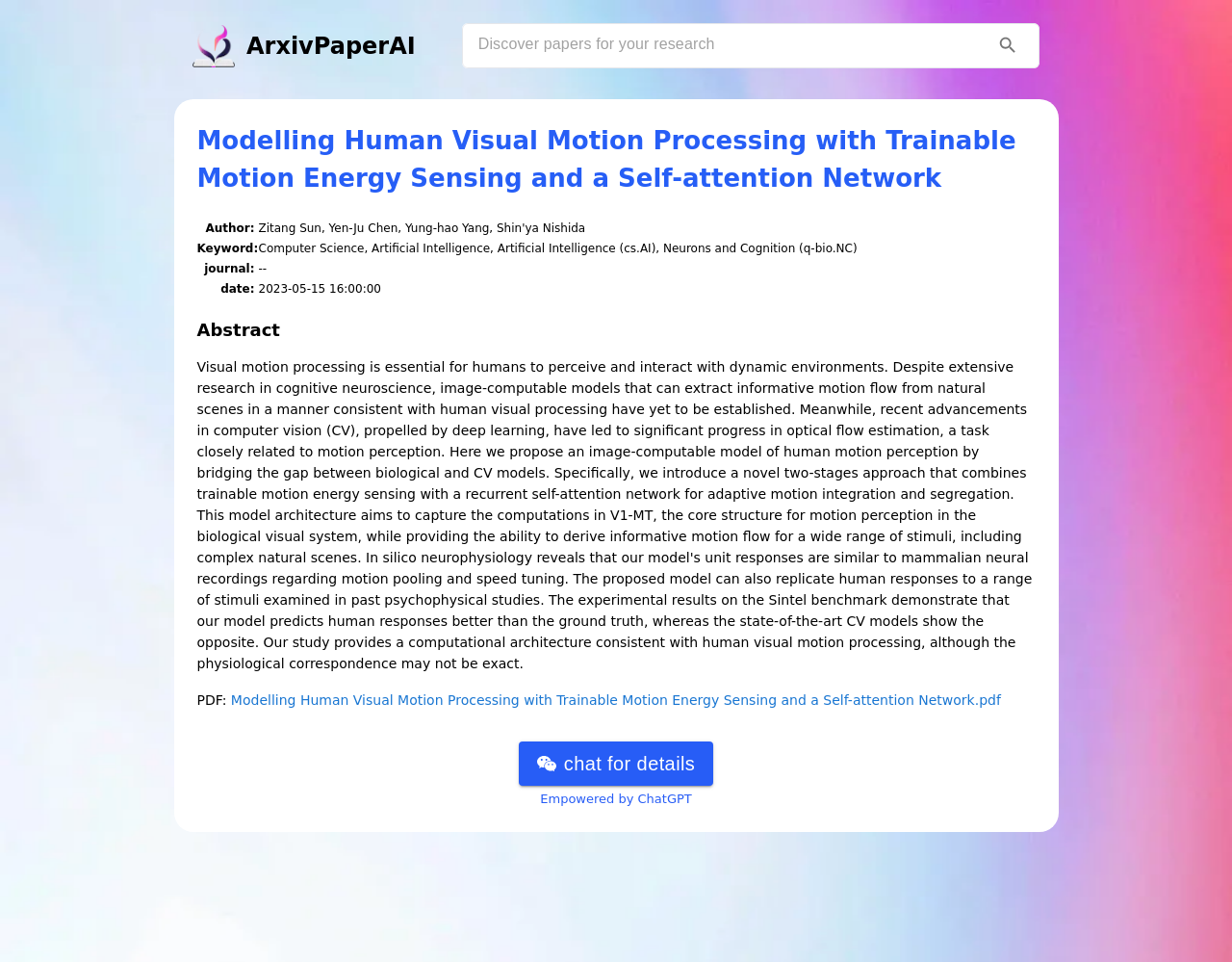What is the logo of the website?
By examining the image, provide a one-word or phrase answer.

ArxivPaperAI